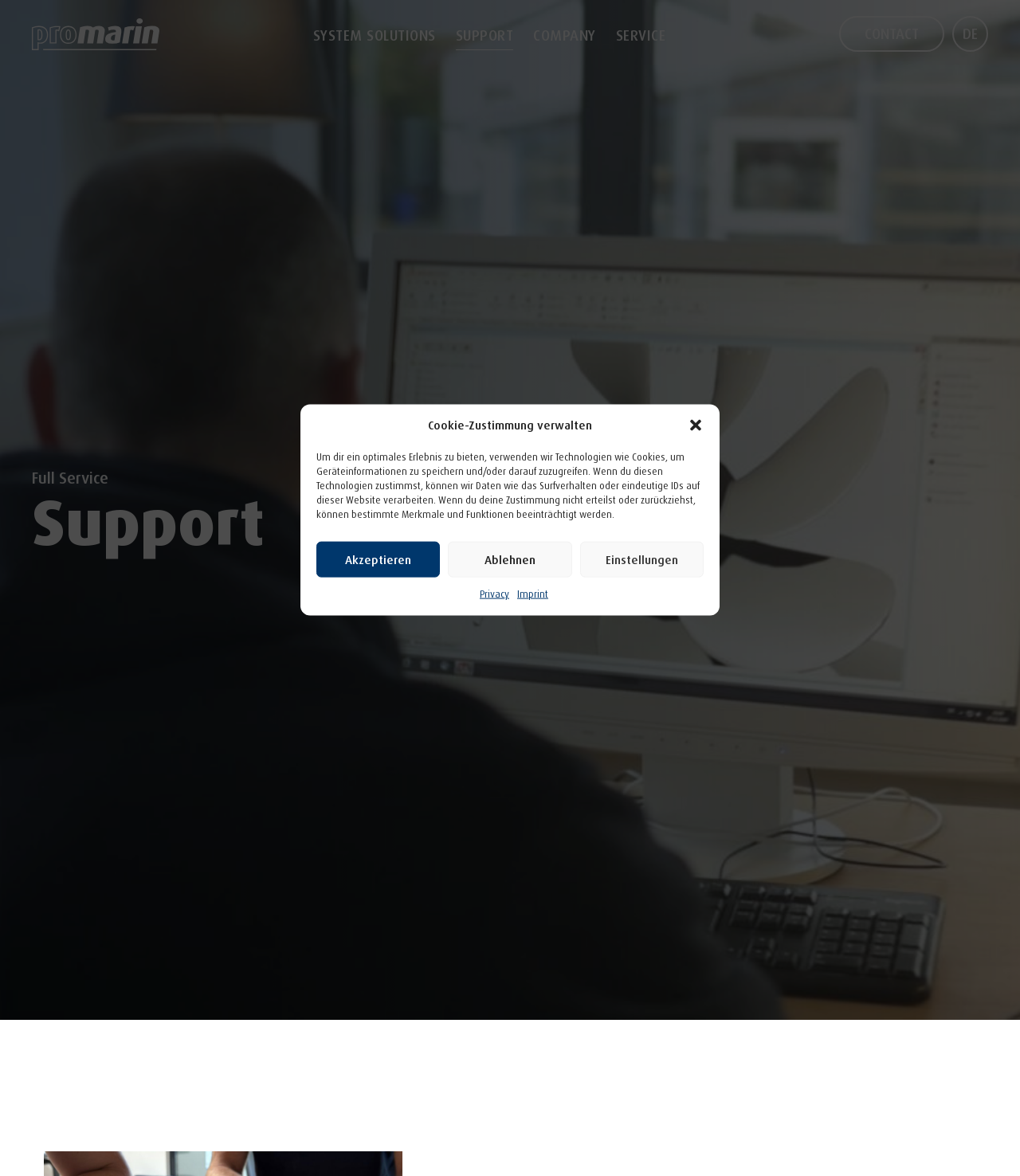Identify the bounding box coordinates of the area that should be clicked in order to complete the given instruction: "Open the menu". The bounding box coordinates should be four float numbers between 0 and 1, i.e., [left, top, right, bottom].

[0.156, 0.015, 0.823, 0.043]